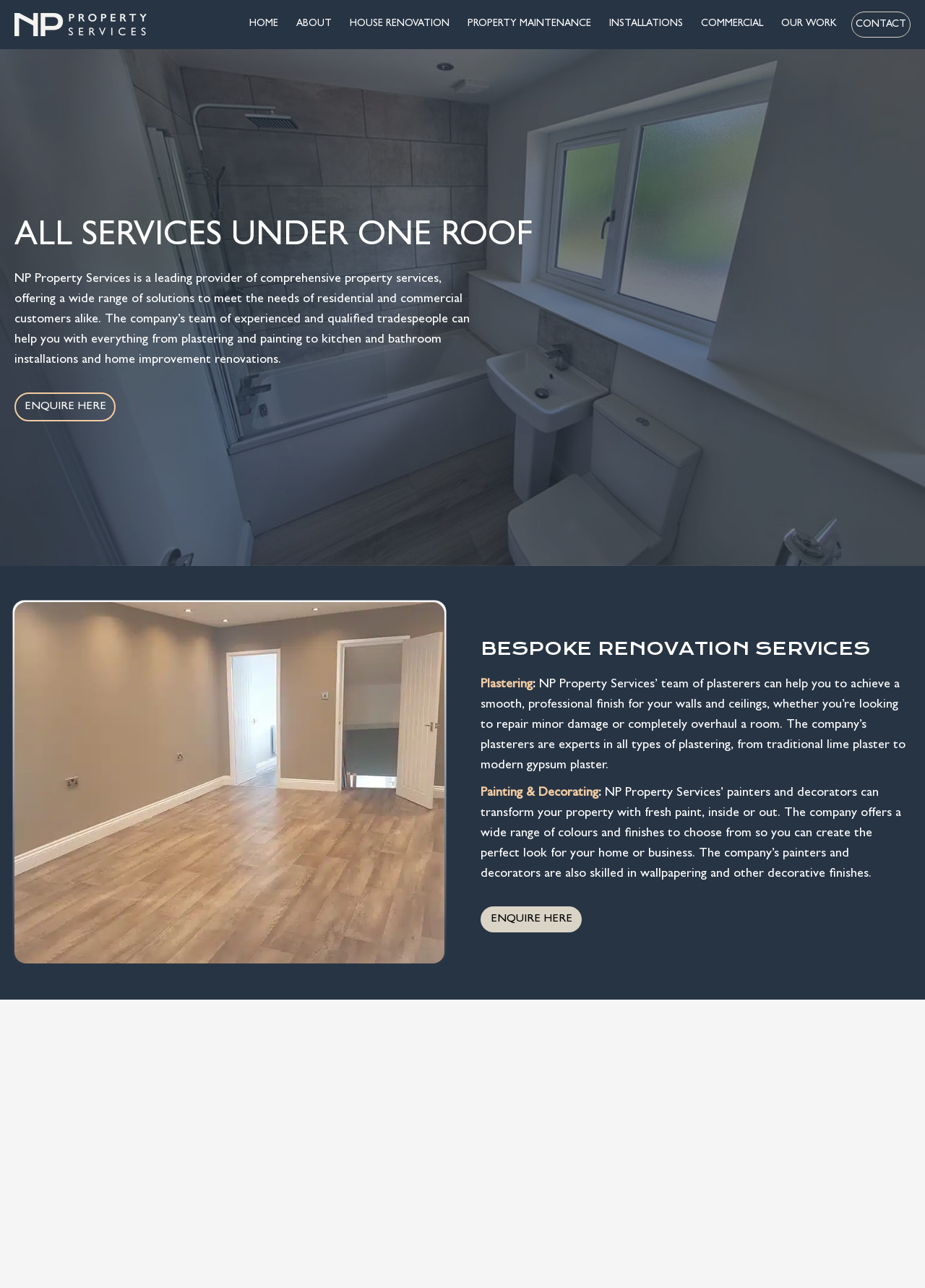Extract the heading text from the webpage.

ALL SERVICES UNDER ONE ROOF